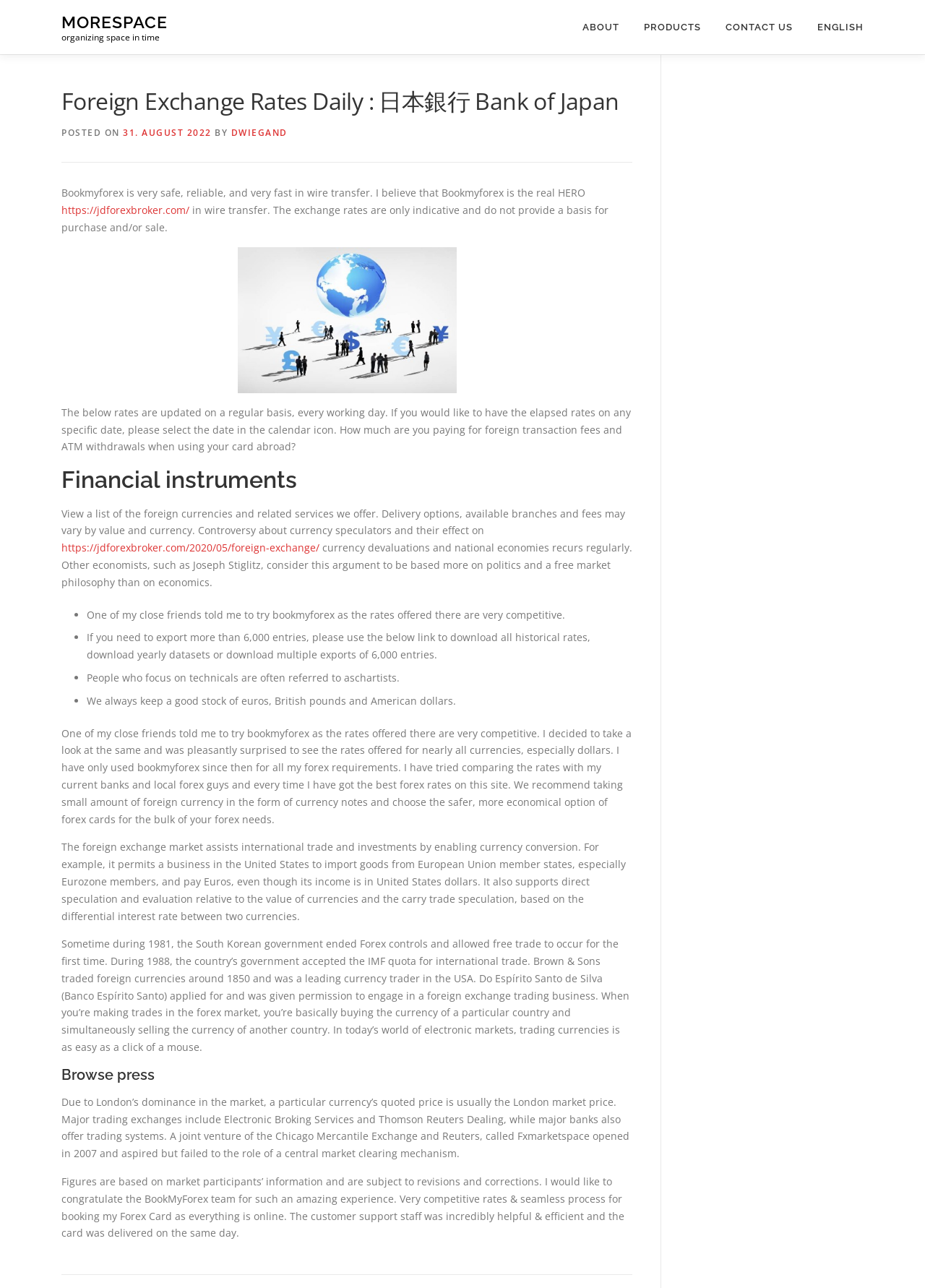Determine the coordinates of the bounding box that should be clicked to complete the instruction: "Click on the '31. AUGUST 2022' link". The coordinates should be represented by four float numbers between 0 and 1: [left, top, right, bottom].

[0.133, 0.098, 0.229, 0.108]